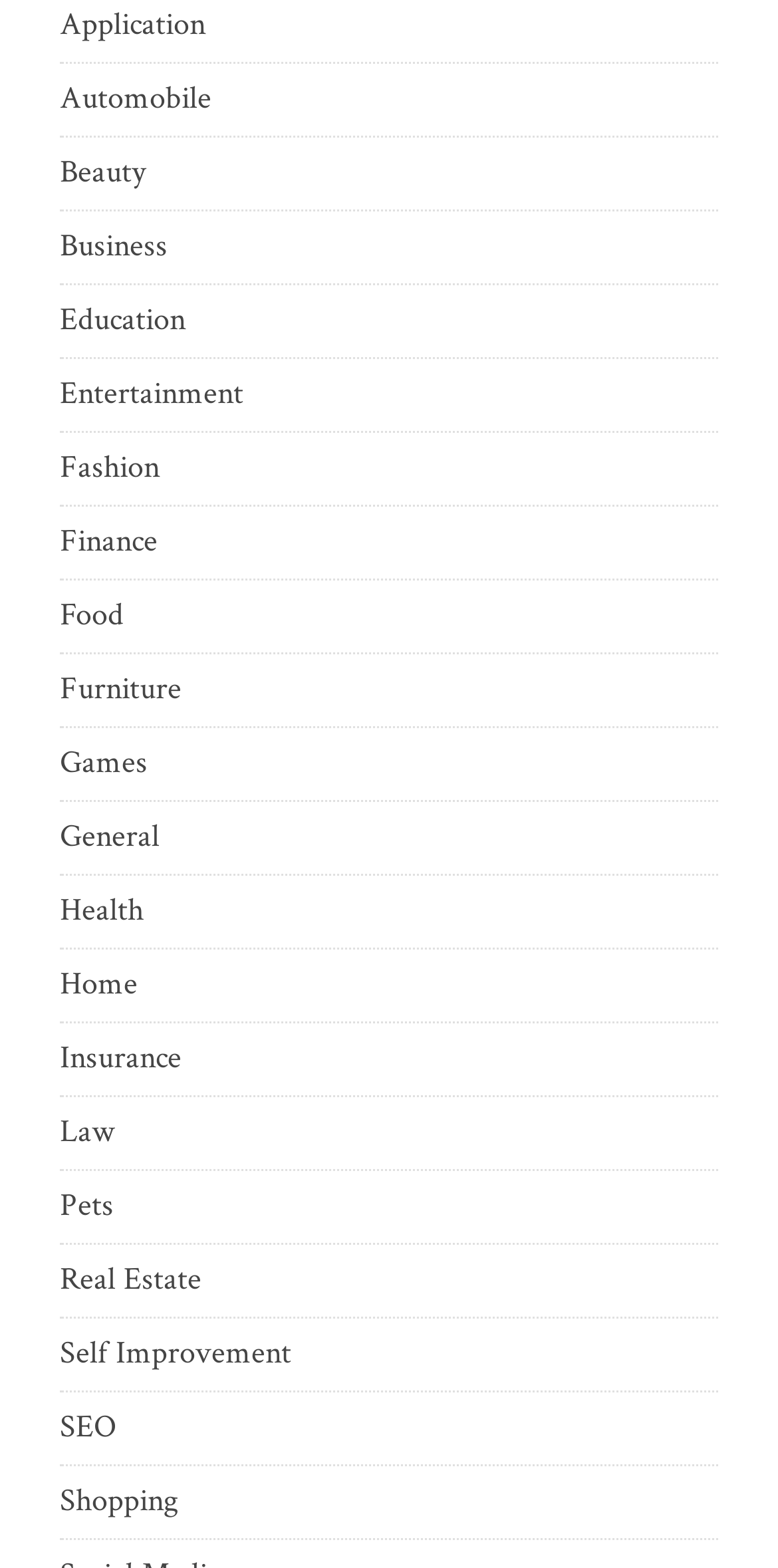Using the provided element description: "Education", identify the bounding box coordinates. The coordinates should be four floats between 0 and 1 in the order [left, top, right, bottom].

[0.077, 0.189, 0.238, 0.22]